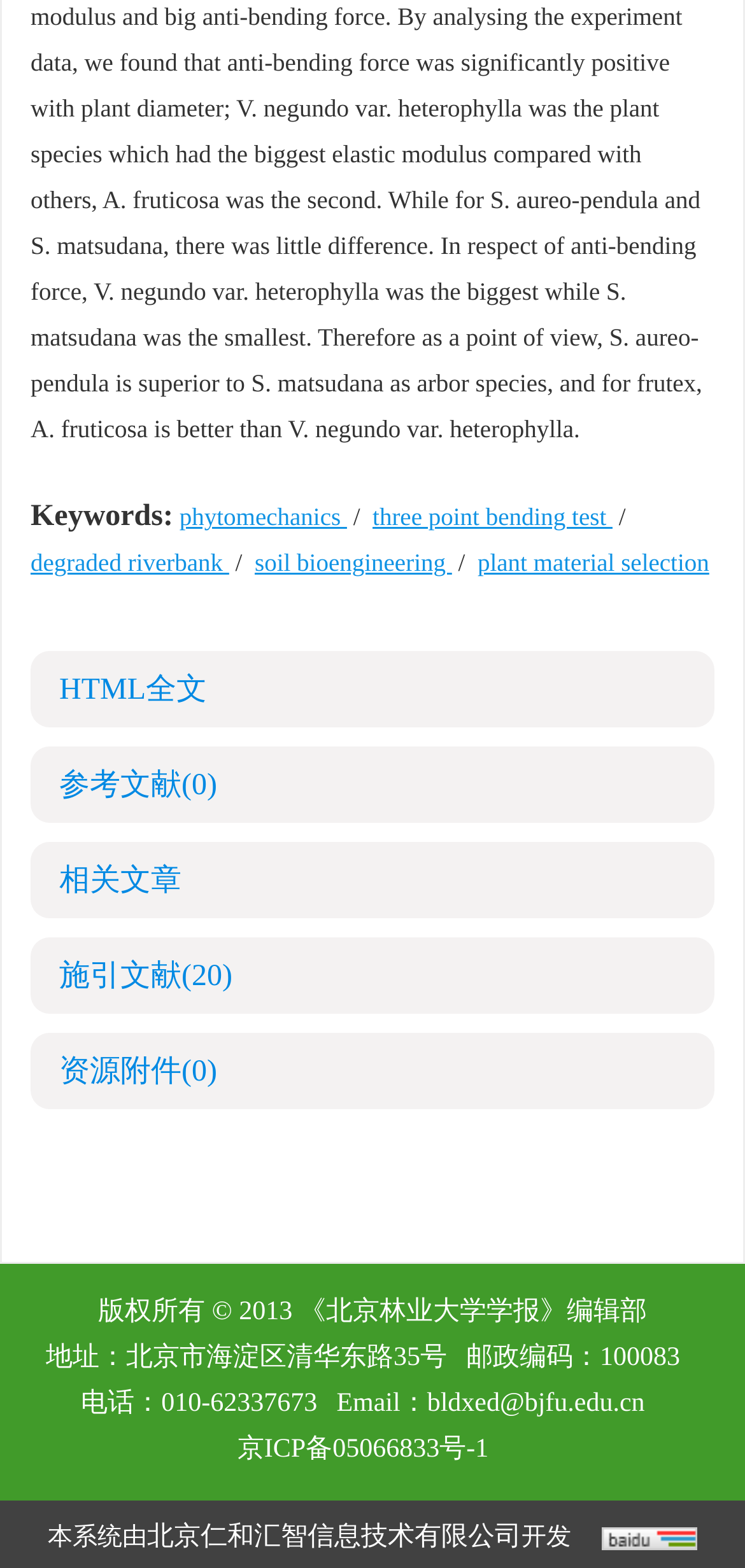Locate the UI element described by plant material selection and provide its bounding box coordinates. Use the format (top-left x, top-left y, bottom-right x, bottom-right y) with all values as floating point numbers between 0 and 1.

[0.641, 0.35, 0.952, 0.368]